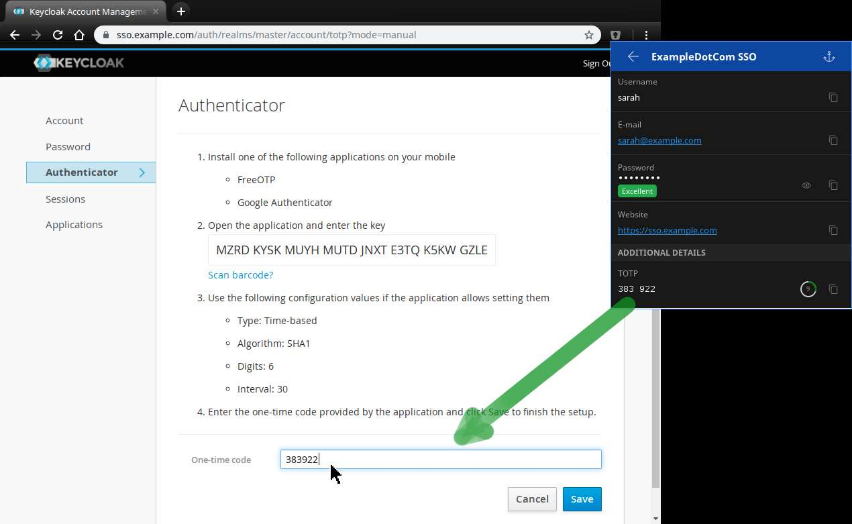What type of password is being used for this session?
Identify the answer in the screenshot and reply with a single word or phrase.

Time-based One-Time Password (TOTP)